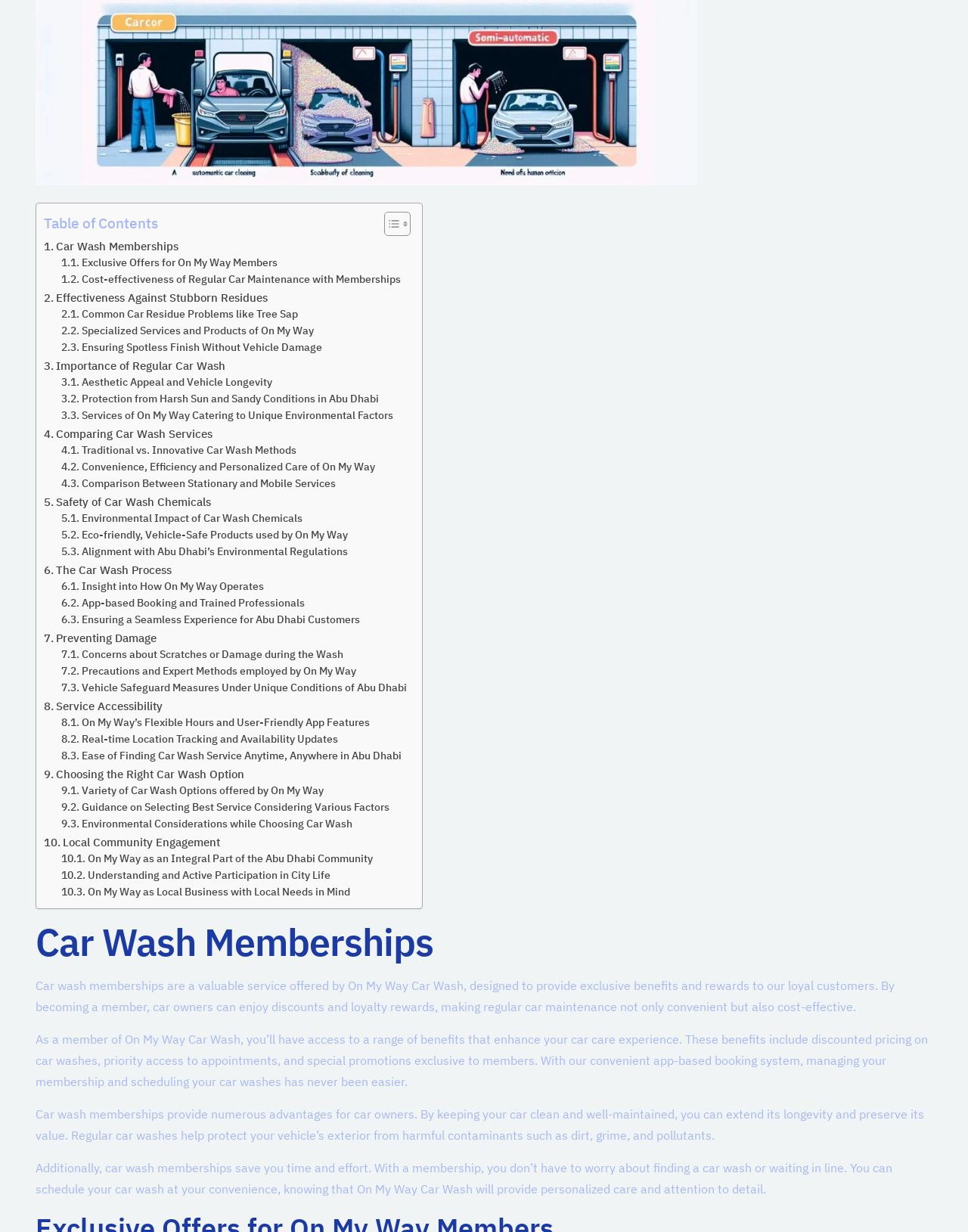Locate the bounding box coordinates of the area where you should click to accomplish the instruction: "Read about 'Effectiveness Against Stubborn Residues'".

[0.045, 0.234, 0.277, 0.249]